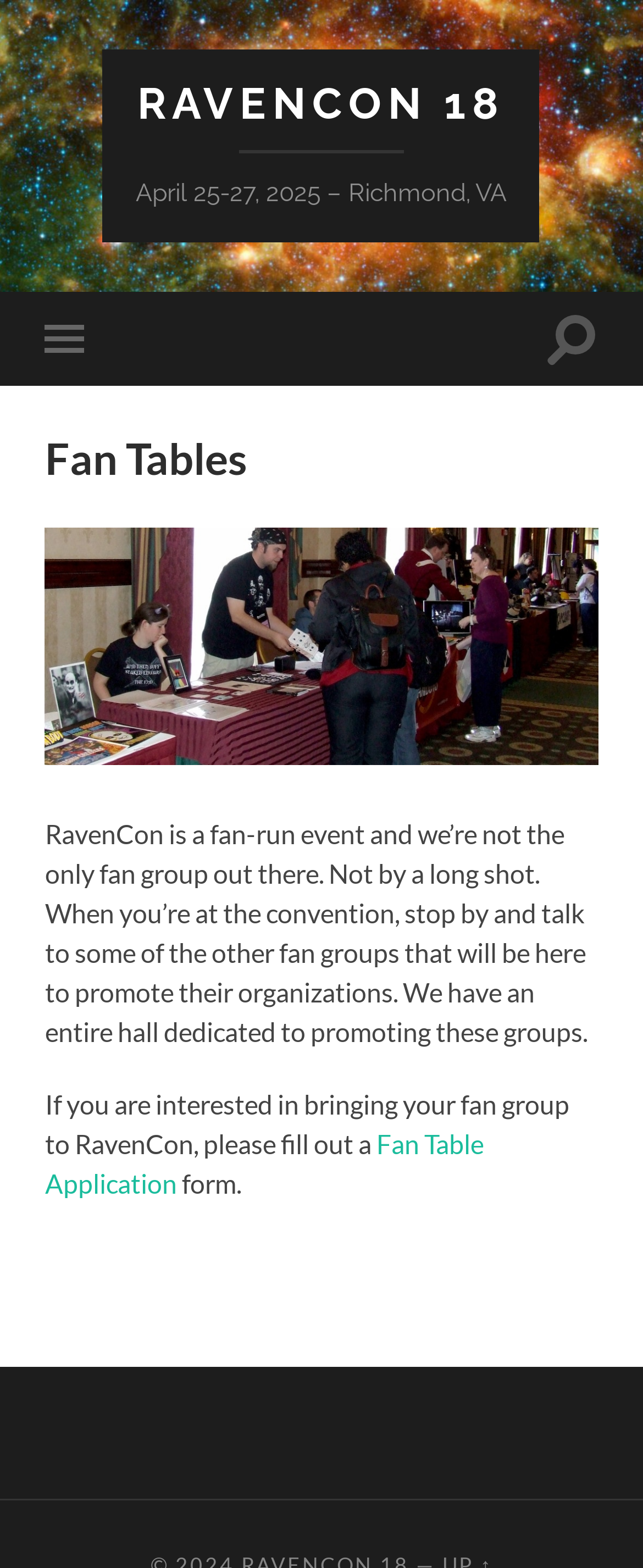What is the date of RavenCon 18?
Please provide a single word or phrase in response based on the screenshot.

April 25-27, 2025